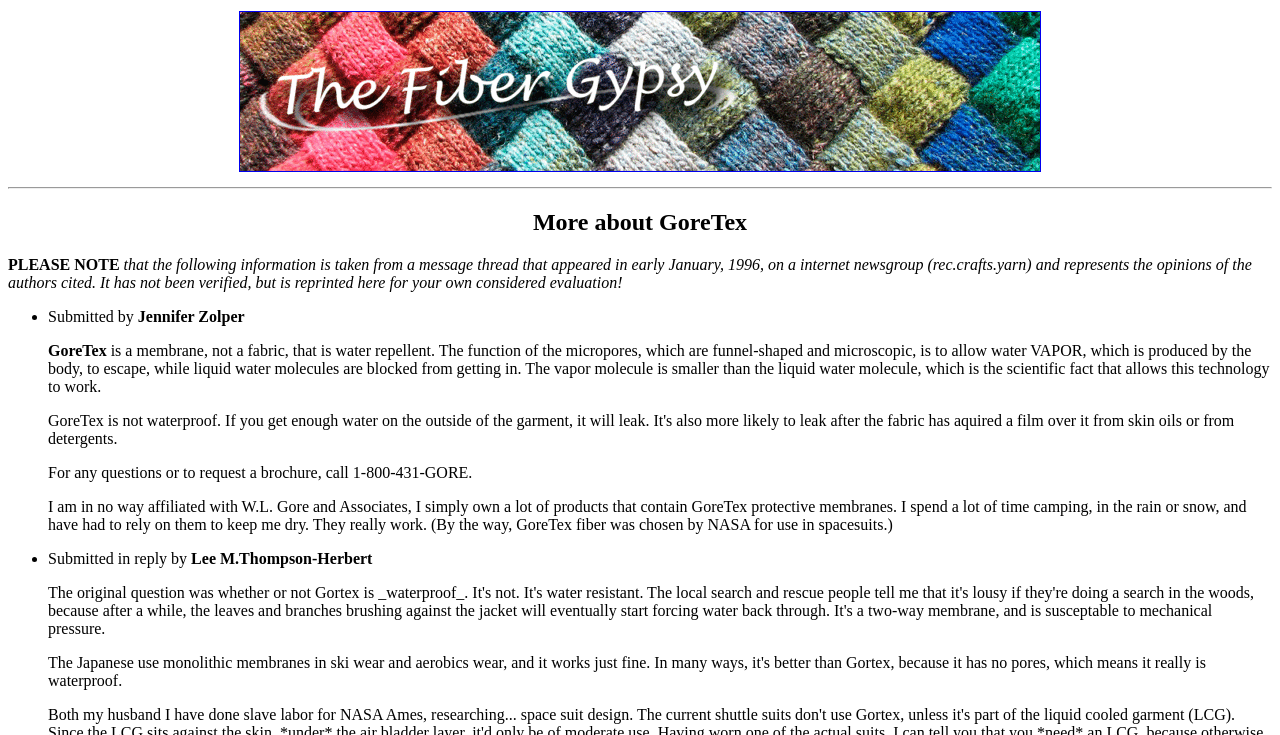What is GoreTex?
Please use the image to deliver a detailed and complete answer.

According to the webpage, GoreTex is a membrane, not a fabric, that is water repellent. This information is provided in the text that explains how GoreTex works, stating that it allows water vapor to escape while blocking liquid water molecules.